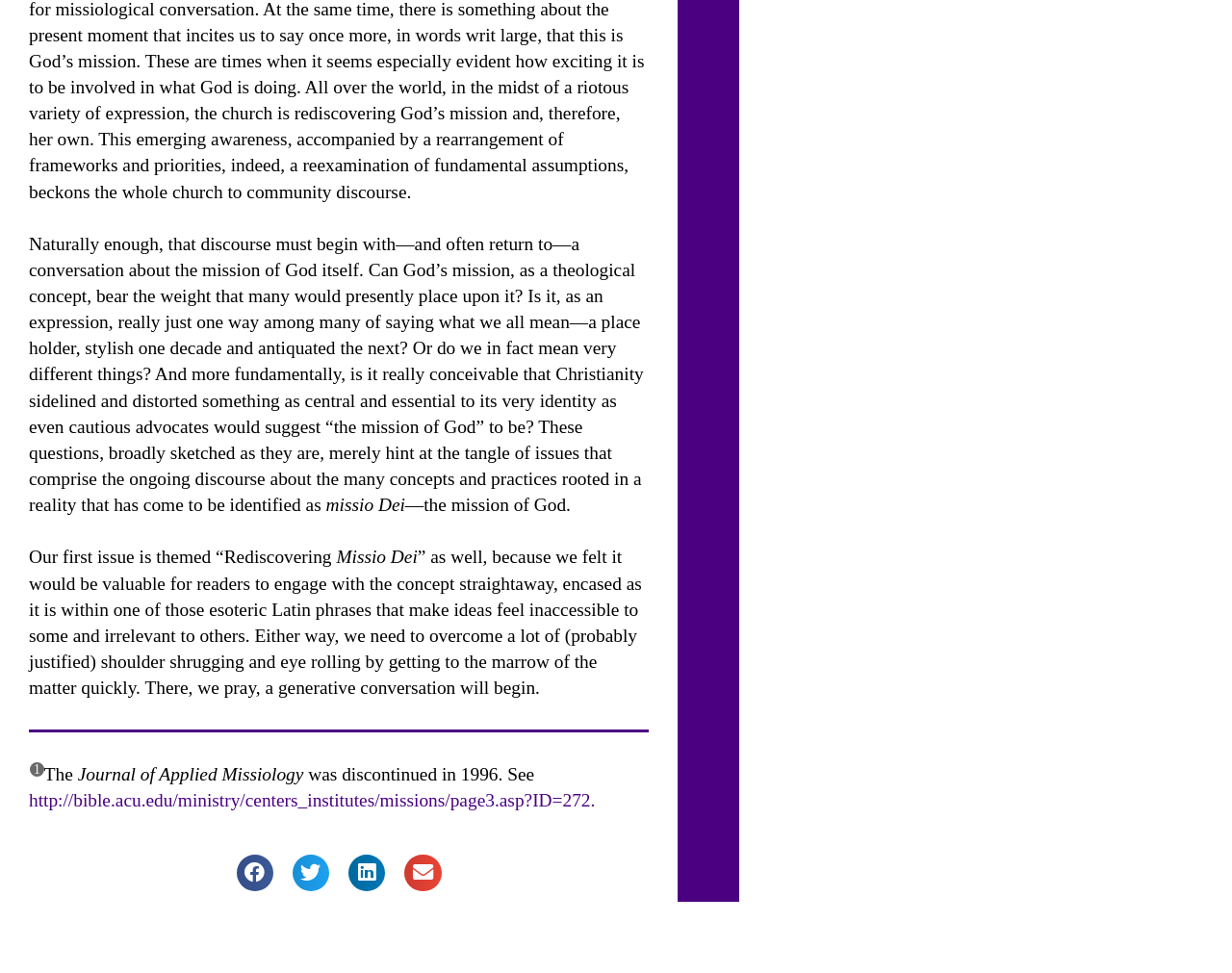Provide the bounding box coordinates of the HTML element described by the text: "http://bible.acu.edu/ministry/centers_institutes/missions/page3.asp?ID=272.".

[0.023, 0.812, 0.483, 0.833]